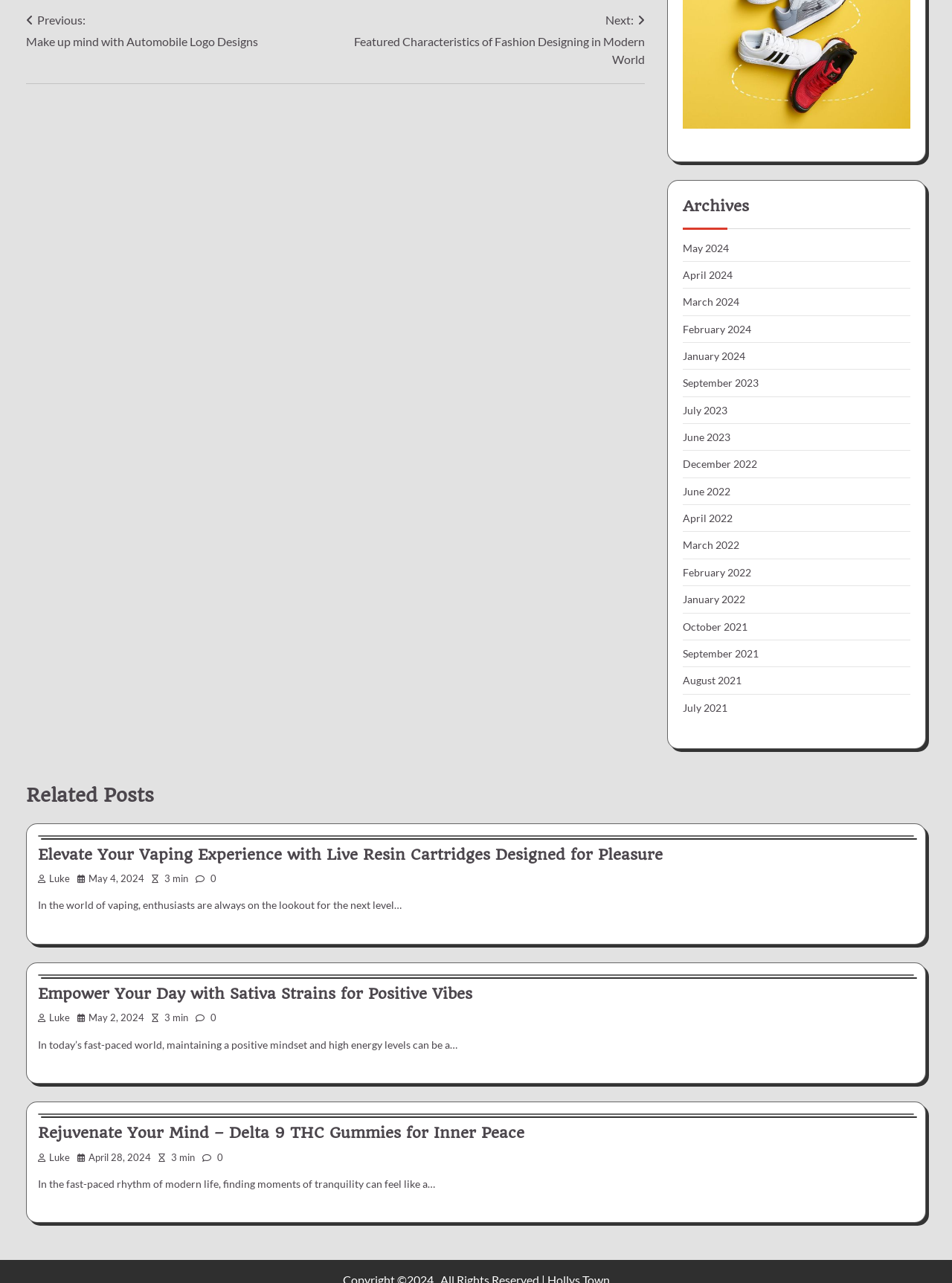Show the bounding box coordinates for the element that needs to be clicked to execute the following instruction: "Click on Previous post". Provide the coordinates in the form of four float numbers between 0 and 1, i.e., [left, top, right, bottom].

[0.027, 0.009, 0.271, 0.039]